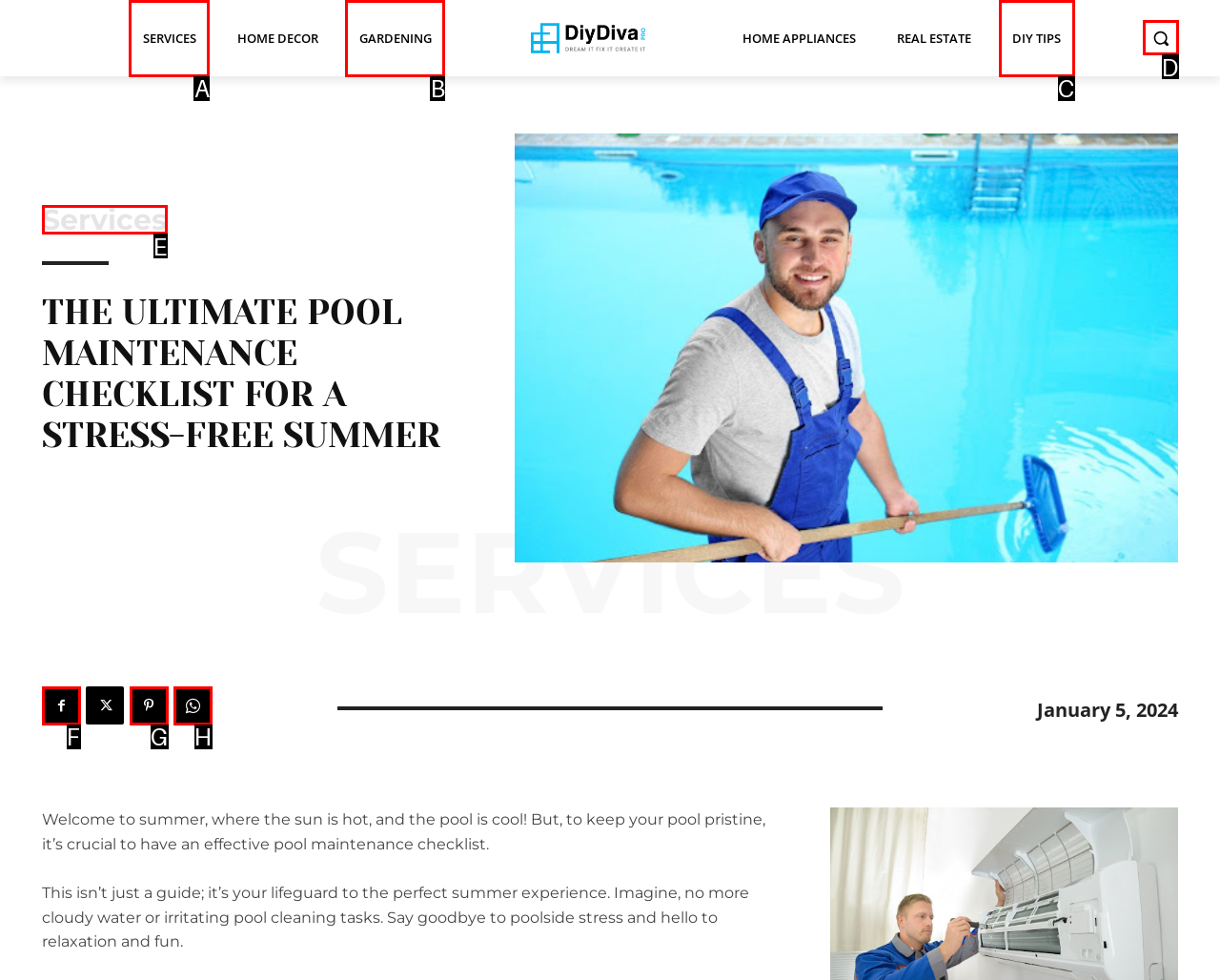Identify the appropriate choice to fulfill this task: Search for something
Respond with the letter corresponding to the correct option.

D